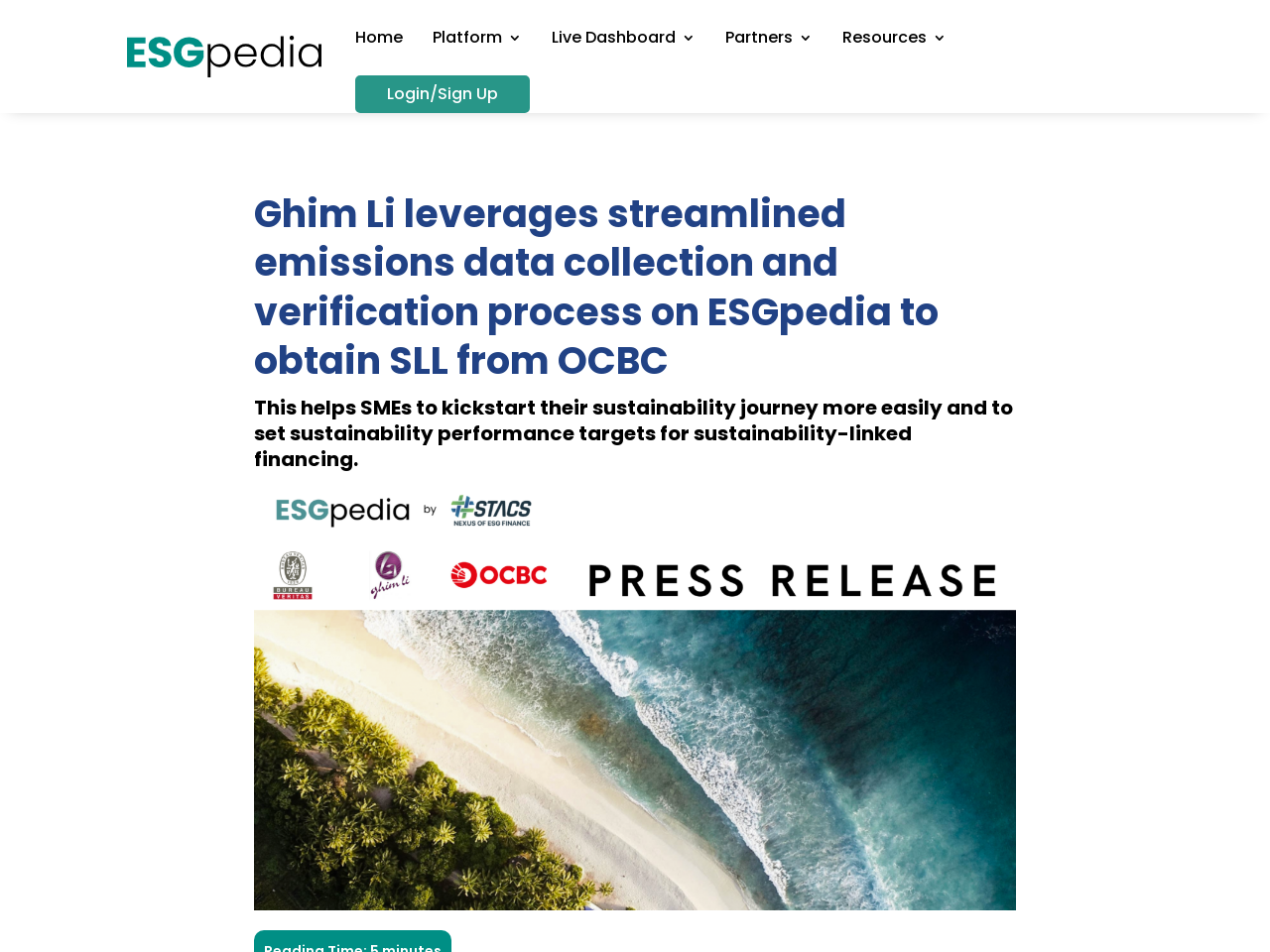Detail the various sections and features of the webpage.

The webpage is about Ghim Li obtaining a Sustainability Linked Loan (SLL) from OCBC through a streamlined process on ESGpedia. At the top of the page, there are six links: "Home", "Platform 3", "Live Dashboard 3", "Partners 3", "Resources 3", and "Login/Sign Up", which are positioned horizontally across the page. 

Below these links, there is a main heading that summarizes the content of the page, which is "Ghim Li leverages streamlined emissions data collection and verification process on ESGpedia to obtain SLL from OCBC". 

Underneath the main heading, there is a paragraph of text that explains how this process helps SMEs to start their sustainability journey and set sustainability performance targets for sustainability-linked financing. 

To the right of the paragraph, there is an image that takes up a significant portion of the page. The image is positioned from the middle to the bottom of the page.